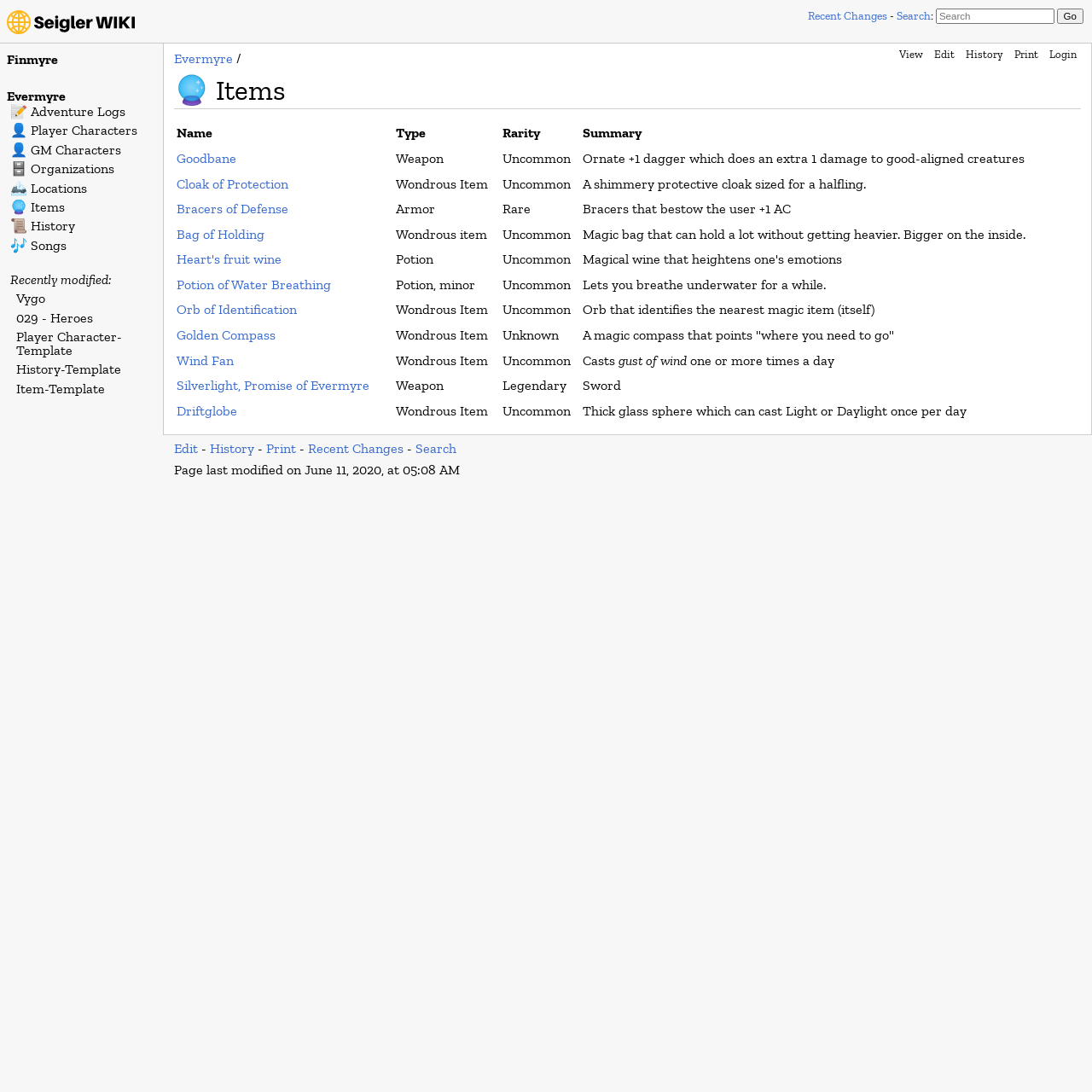Determine the bounding box coordinates of the UI element described by: "Education in the Arts".

None